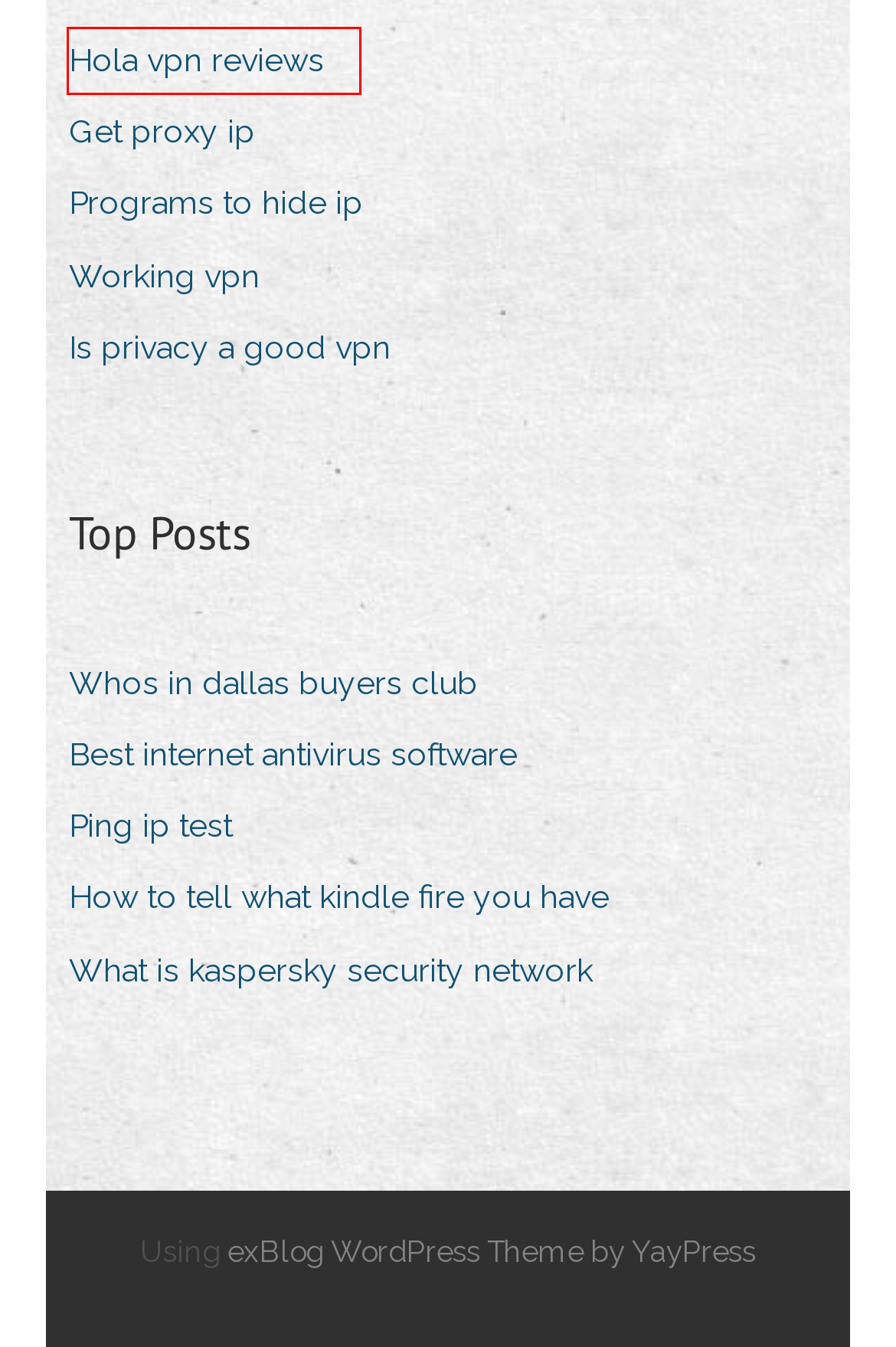Review the webpage screenshot provided, noting the red bounding box around a UI element. Choose the description that best matches the new webpage after clicking the element within the bounding box. The following are the options:
A. Is privacy a good vpn bmuuz
B. Get proxy ip qhgeu
C. Programs to hide ip gmpad
D. Working vpn xffrg
E. Hola vpn reviews rcdqk
F. Media creation tool for windows 10
G. Mercado oro plata uqslt
H. Mejores plataformas comerciales para forex qxerp

E